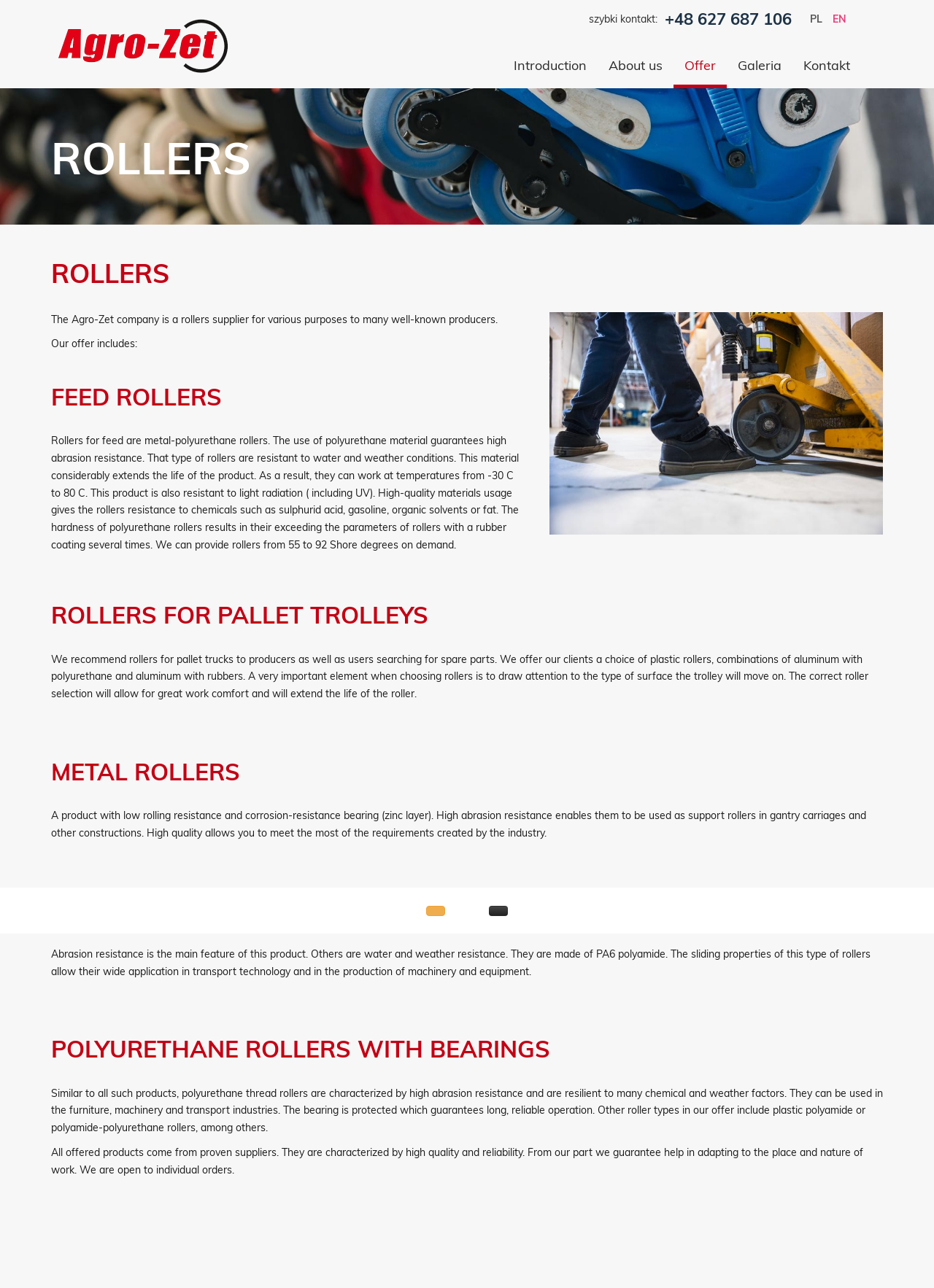Please locate the bounding box coordinates of the element's region that needs to be clicked to follow the instruction: "Contact us". The bounding box coordinates should be provided as four float numbers between 0 and 1, i.e., [left, top, right, bottom].

[0.848, 0.038, 0.922, 0.066]